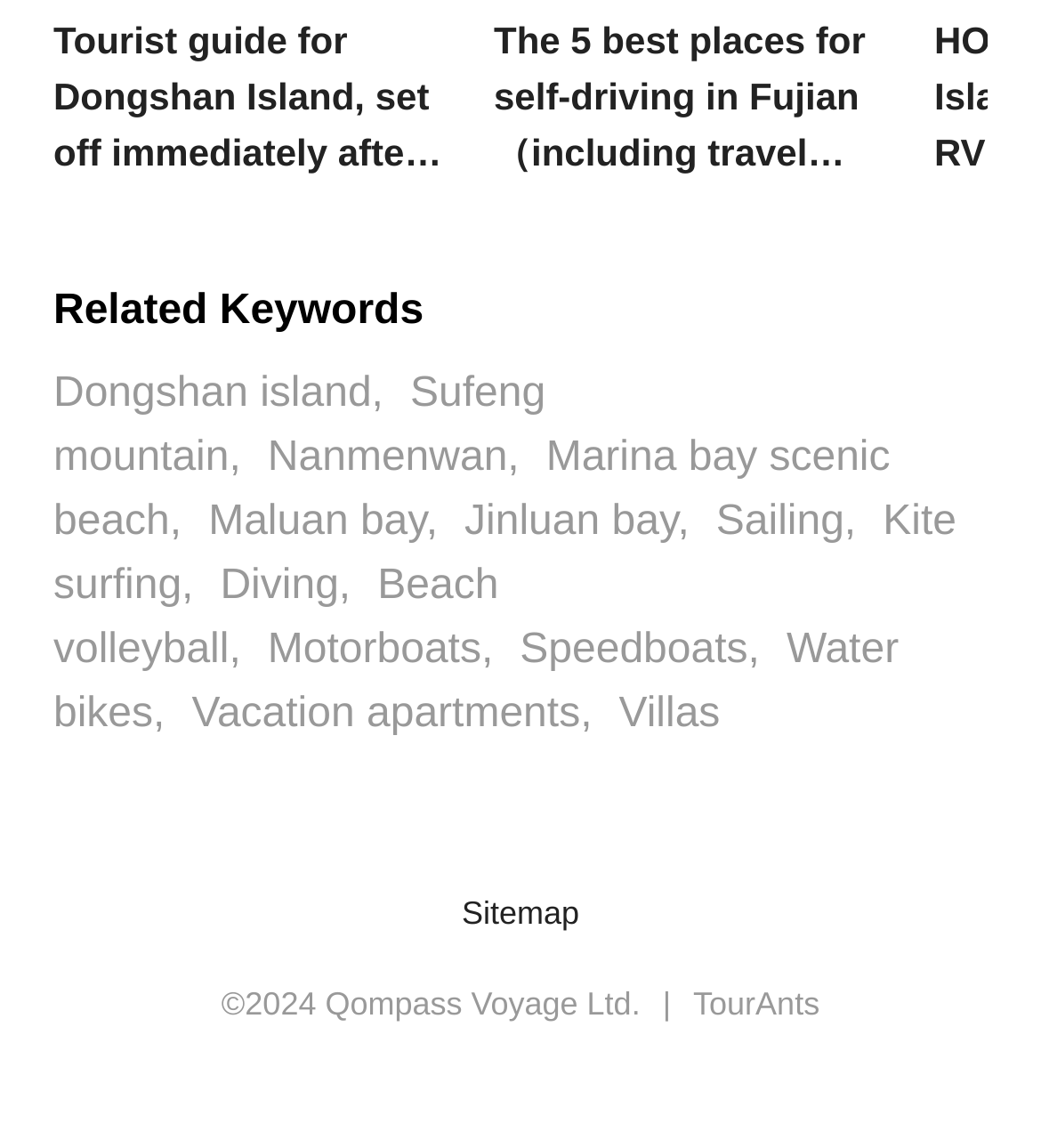Extract the bounding box coordinates for the UI element described by the text: "Marina bay scenic beach". The coordinates should be in the form of [left, top, right, bottom] with values between 0 and 1.

[0.051, 0.378, 0.855, 0.473]